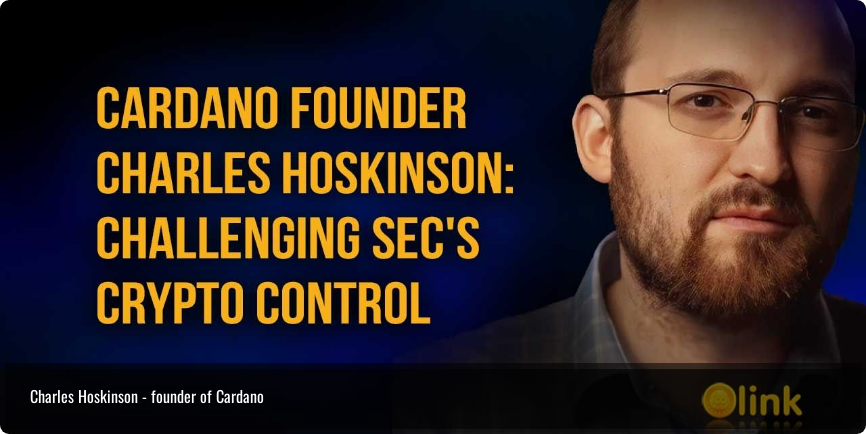Elaborate on the various elements present in the image.

The image prominently features Charles Hoskinson, the founder of Cardano, with a compelling backdrop that aligns with the theme of his advocacy. The bold text overlays state, "CARDANO FOUNDER CHARLES HOSKINSON: CHALLENGING SEC'S CRYPTO CONTROL," emphasizing his role and stance in the ongoing dialogue surrounding cryptocurrency regulation. With a thoughtful expression, Hoskinson represents innovation and defiance against regulatory challenges posed by the SEC. This powerful visual aims to draw attention to his insights and perspectives on the future of digital currencies and their governance. Below the striking title, a caption identifies him as "Charles Hoskinson - founder of Cardano," establishing his credentials in the crypto space. The overall composition invites viewers to engage with his message and explore the complexities of cryptocurrency legislation.